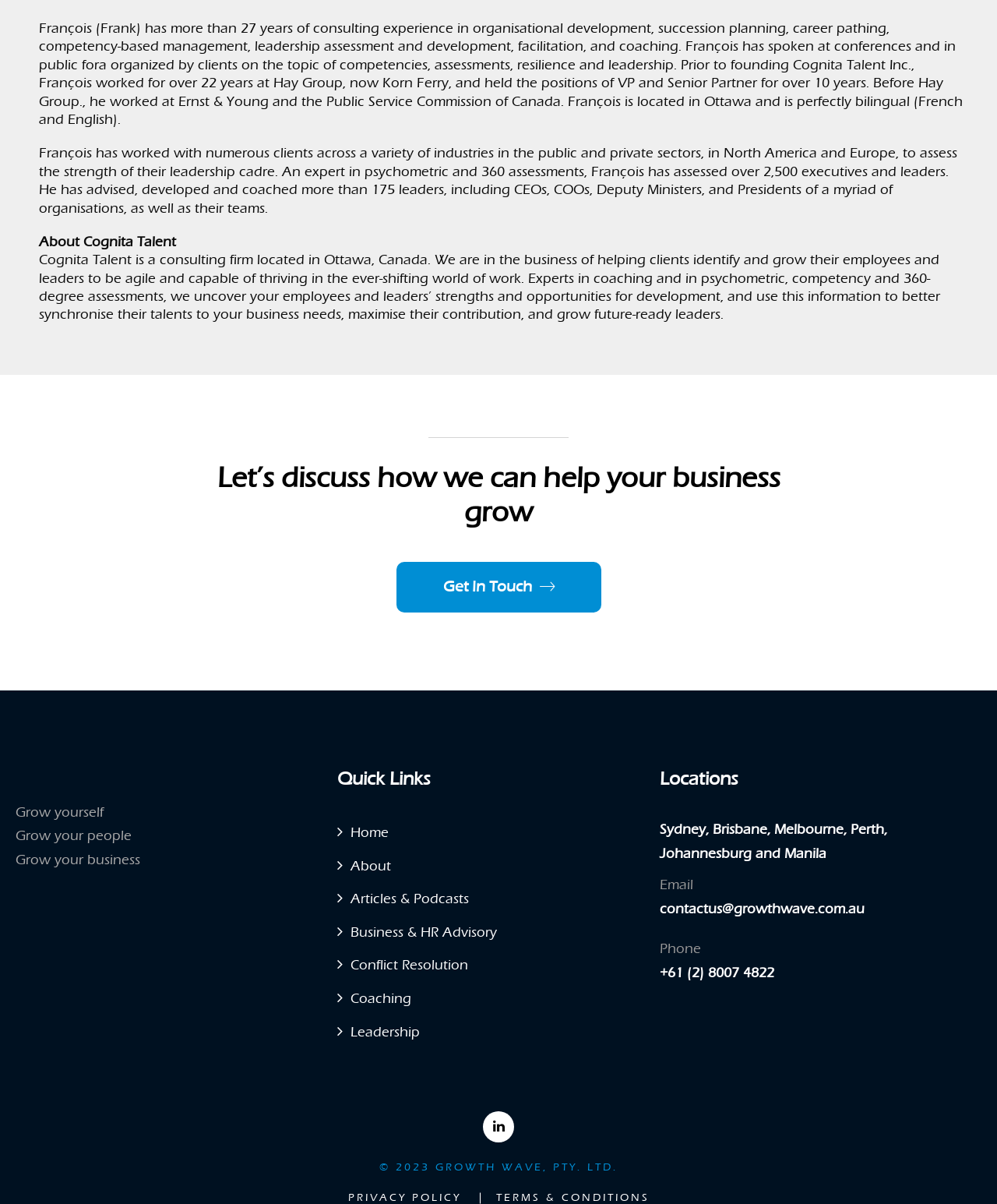Please provide a one-word or short phrase answer to the question:
What can be done on the 'Get In Touch' page?

Discuss how to help business grow